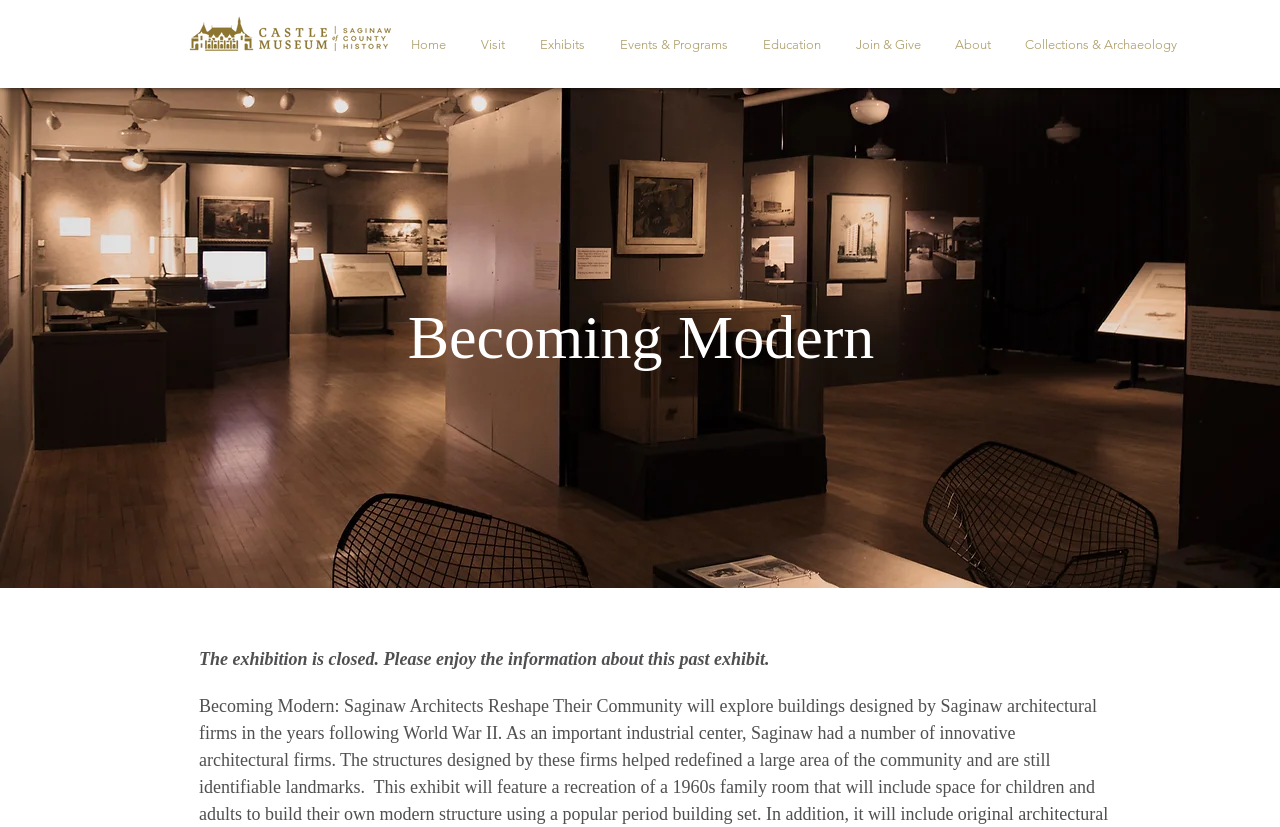What are the main sections of the website?
Please provide a single word or phrase based on the screenshot.

Home, Visit, Exhibits, etc.